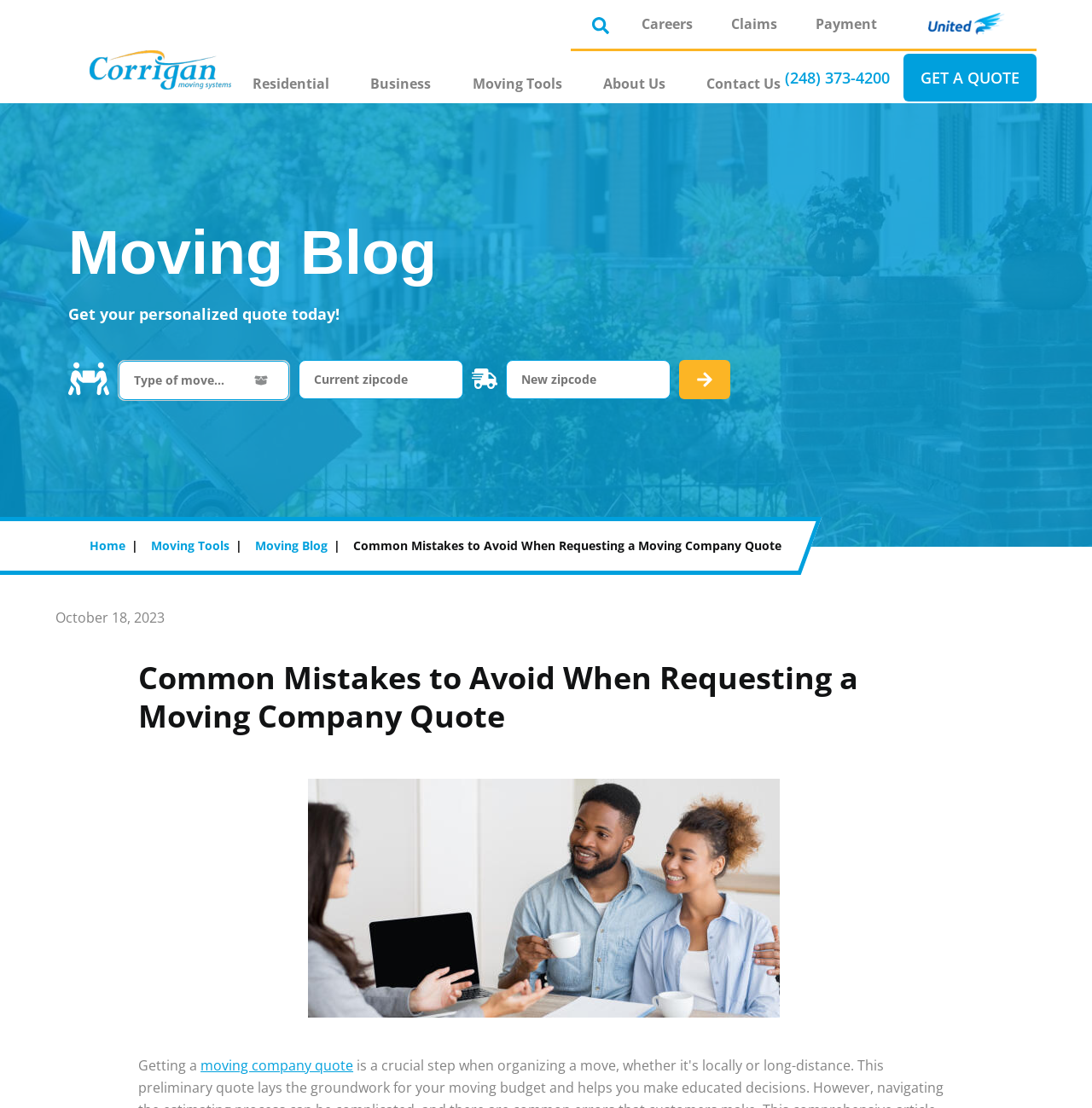Using the information shown in the image, answer the question with as much detail as possible: What is the purpose of the banner?

The banner contains a static text element with the description 'Get your personalized quote today!' and a combobox to input zipcodes, indicating that the banner is used to facilitate getting a personalized moving quote.